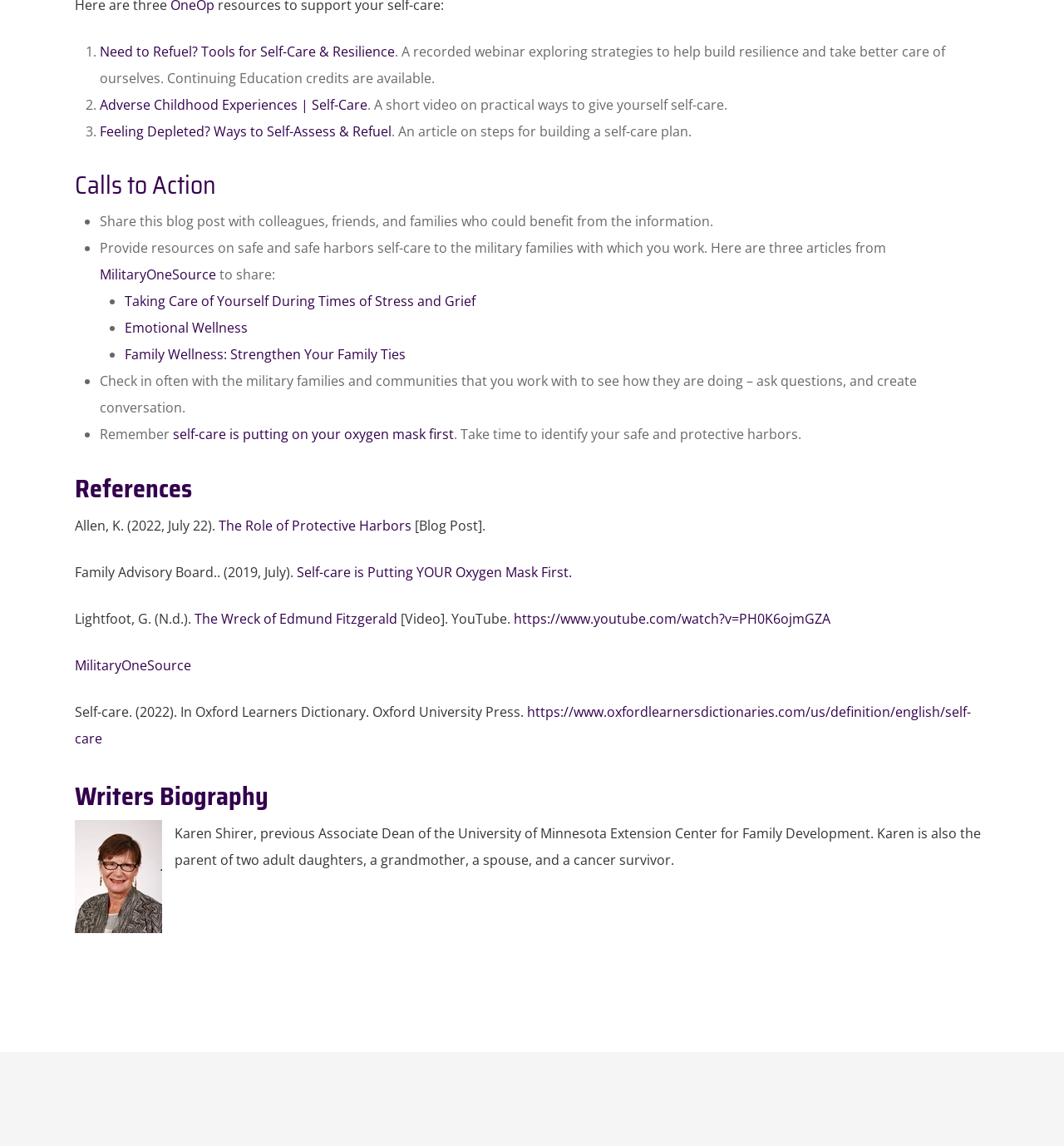What is the purpose of the 'Calls to Action' section?
Using the visual information, respond with a single word or phrase.

To encourage sharing and self-care